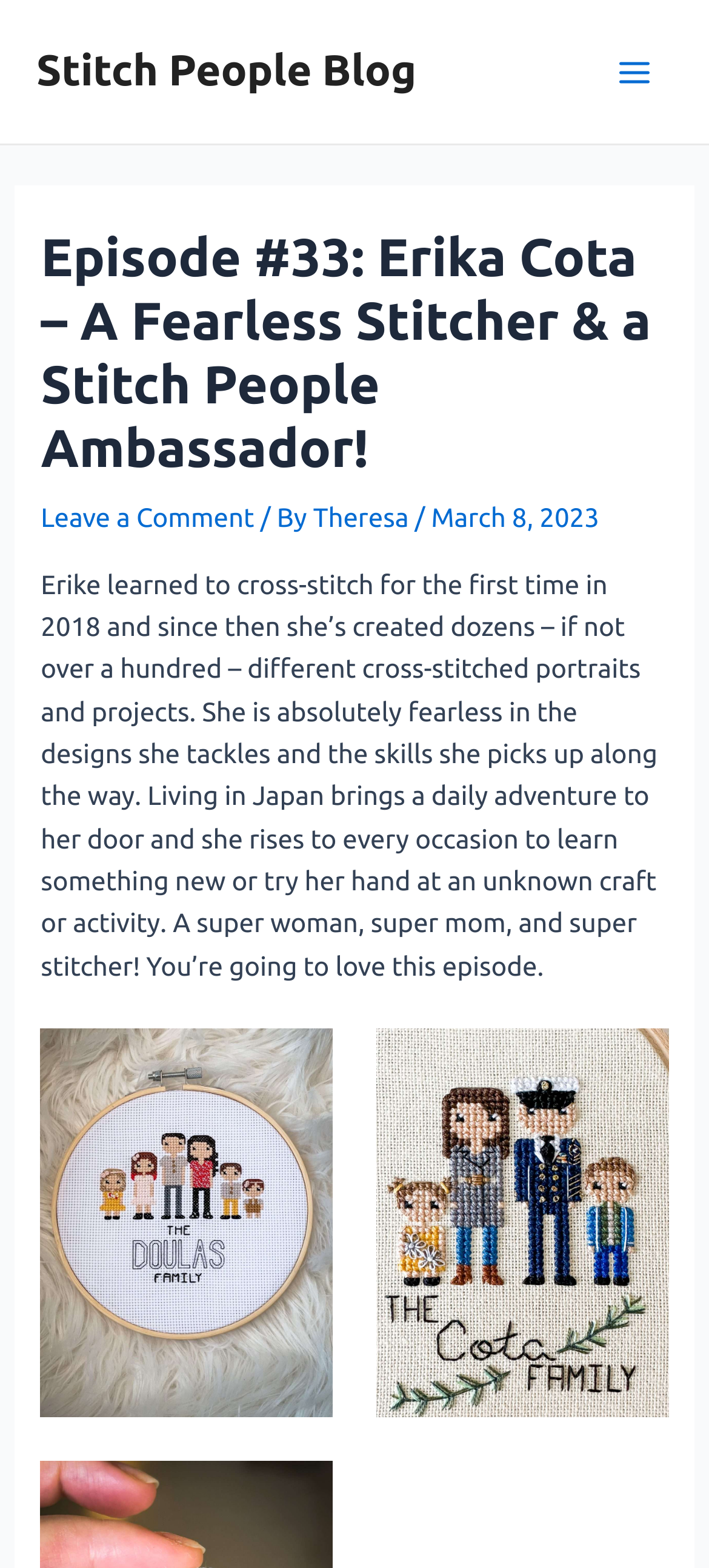How many cross-stitched portraits has Erika created?
Using the image as a reference, give an elaborate response to the question.

The webpage states that Erika has created 'dozens – if not over a hundred – different cross-stitched portraits and projects', indicating the approximate number of her creations.